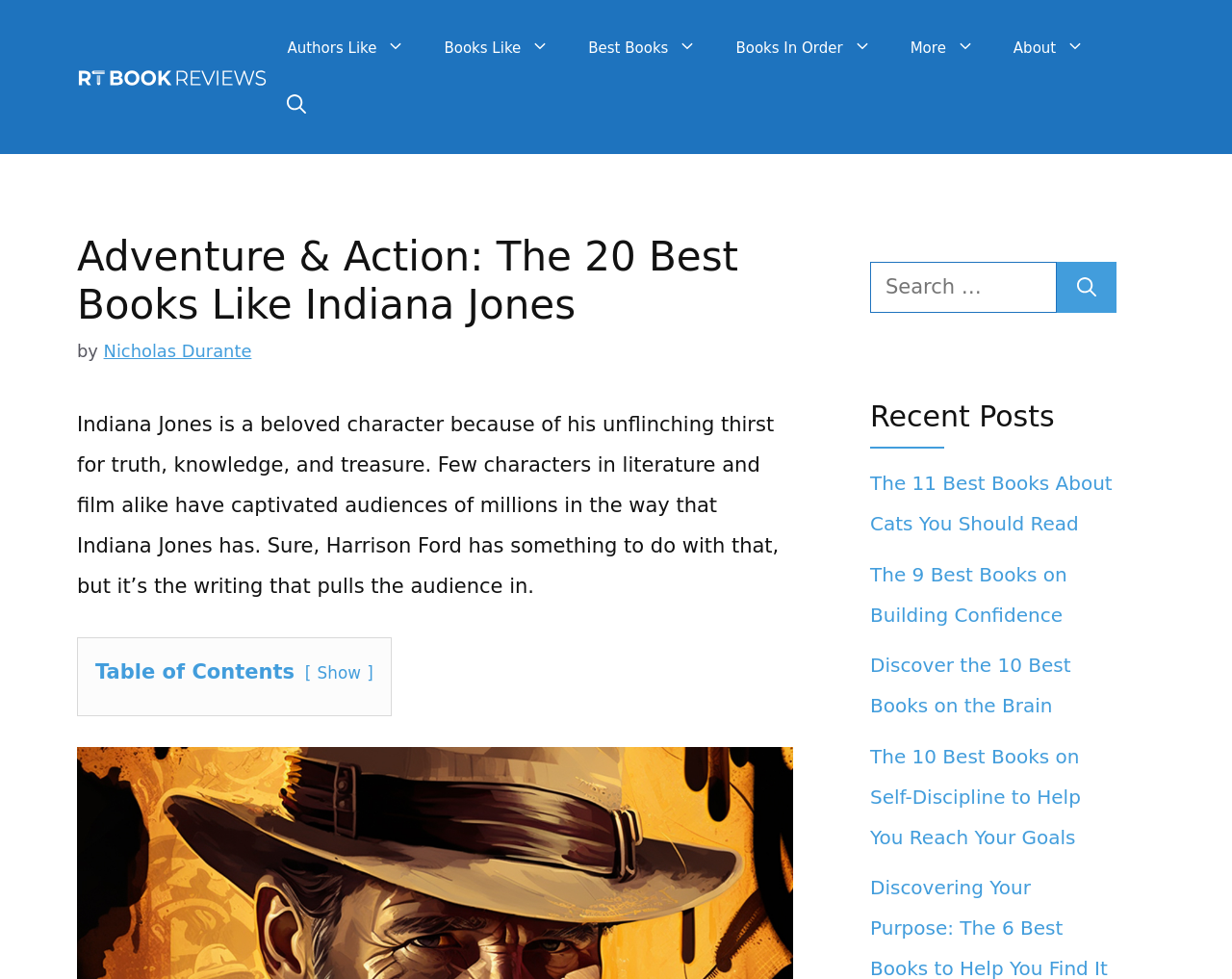Show the bounding box coordinates for the element that needs to be clicked to execute the following instruction: "Read the recent post about the 11 best books about cats". Provide the coordinates in the form of four float numbers between 0 and 1, i.e., [left, top, right, bottom].

[0.706, 0.482, 0.903, 0.547]